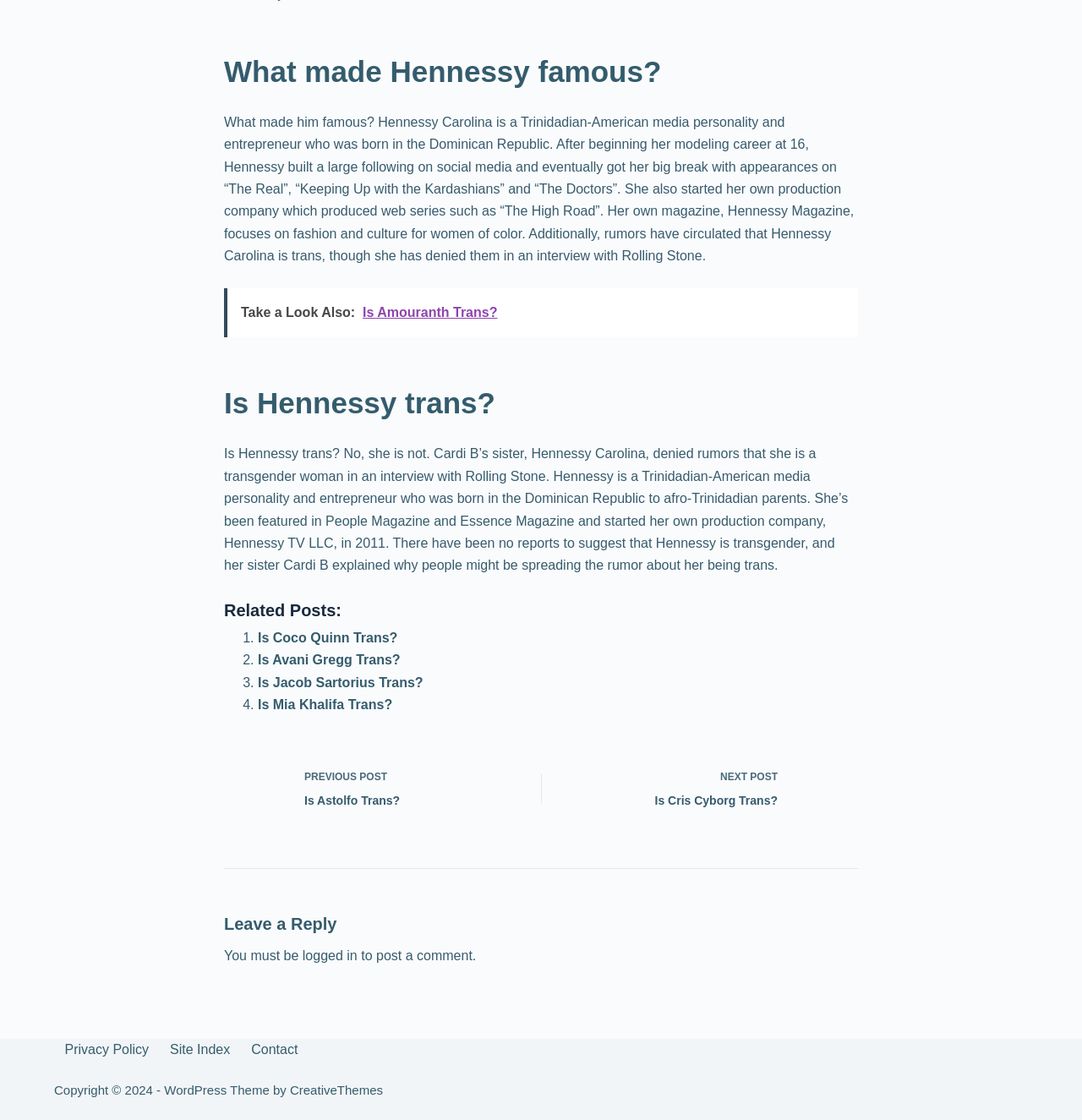Determine the bounding box coordinates of the section I need to click to execute the following instruction: "Leave a reply to the article". Provide the coordinates as four float numbers between 0 and 1, i.e., [left, top, right, bottom].

[0.207, 0.814, 0.793, 0.836]